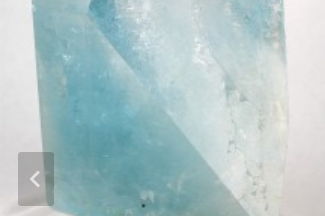Generate a detailed narrative of the image.

The image showcases a stunning crystal of Blue Topaz, characterized by its mesmerizing light blue hues and smooth, translucent surface. The geometric shape and facets of the crystal catch the light beautifully, creating an interplay of reflections and shadows that highlight its unique clarity and color. This piece is often prized in the gemstone community for its beauty and is associated with various symbolism, including wisdom and intellect. It's a remarkable specimen for enthusiasts and collectors alike, representing both natural beauty and geological wonder.